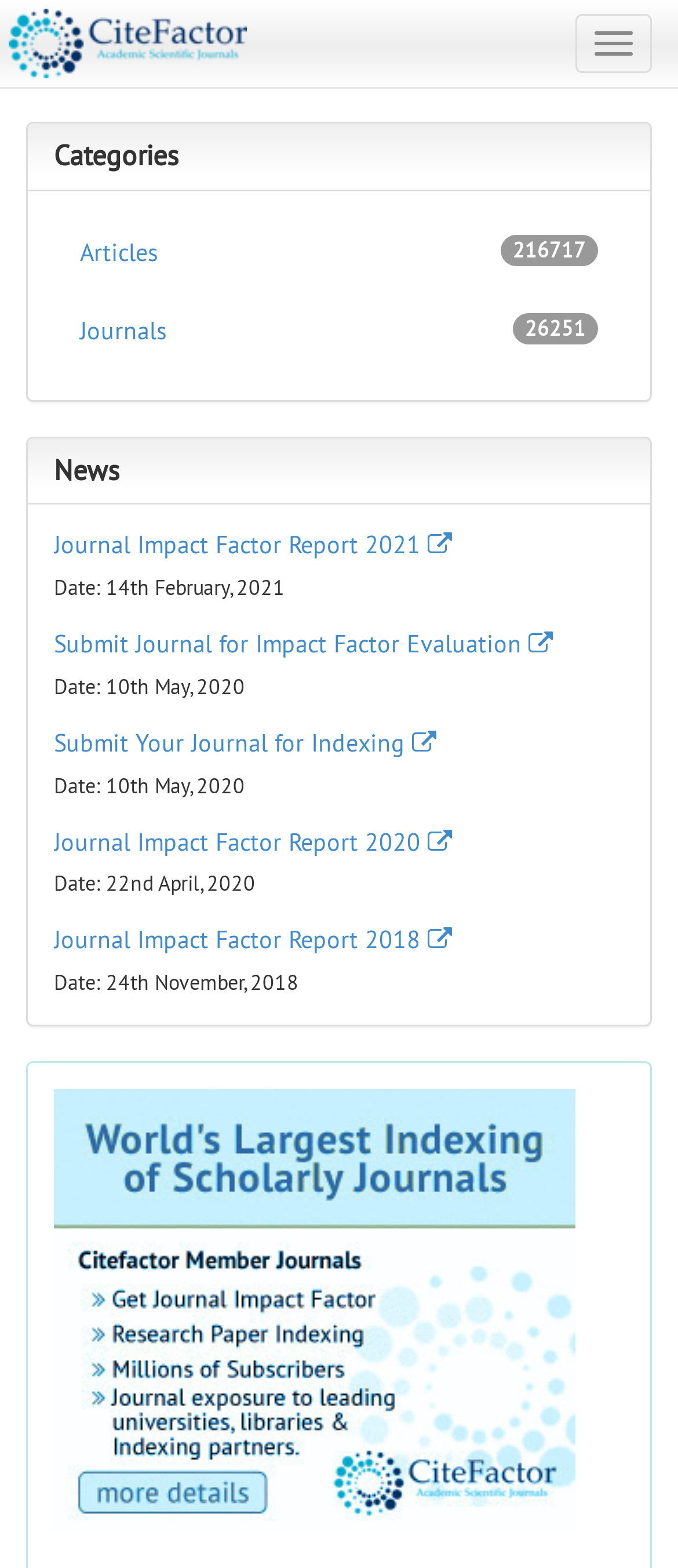From the screenshot, find the bounding box of the UI element matching this description: "title="Citefactor International Journal Indexing"". Supply the bounding box coordinates in the form [left, top, right, bottom], each a float between 0 and 1.

[0.079, 0.695, 0.921, 0.978]